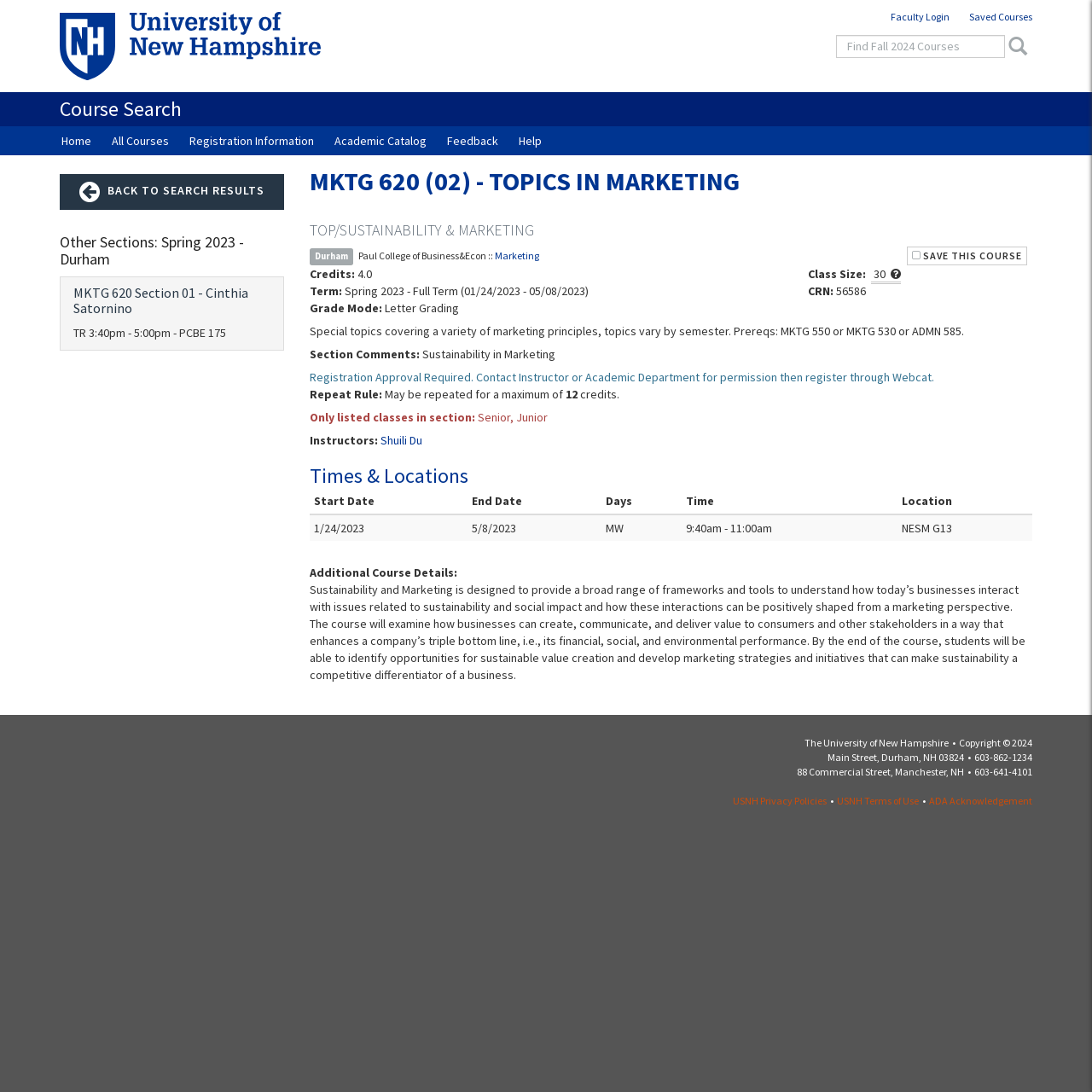Based on the image, provide a detailed and complete answer to the question: 
What is the credit value of this course?

I found the credit value by looking at the static text element with the text 'Credits: 4.0' which is located near the top of the webpage.